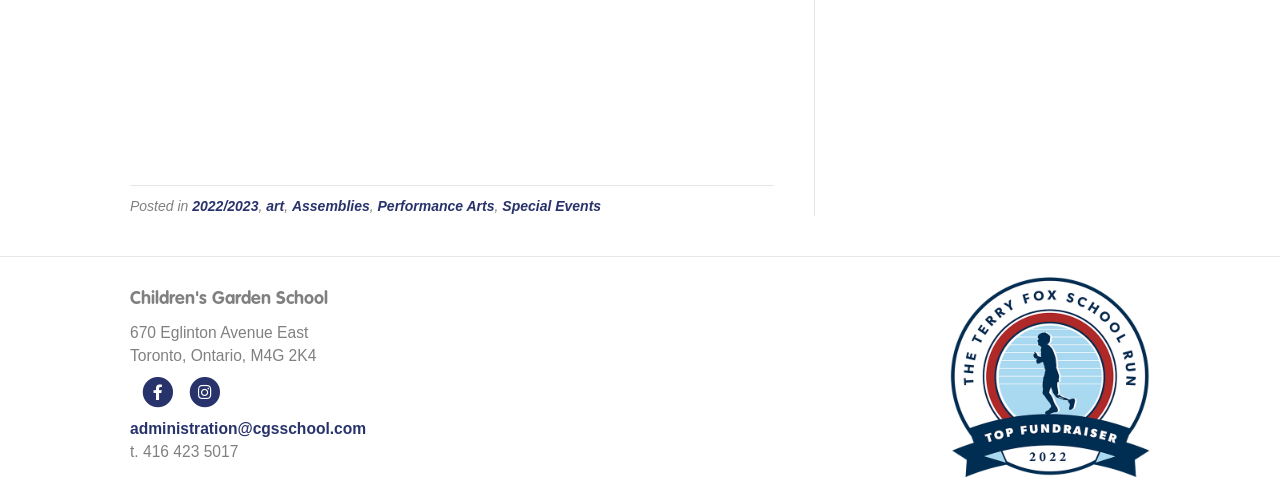Locate the bounding box coordinates of the item that should be clicked to fulfill the instruction: "Open the 'Facebook' page".

[0.108, 0.759, 0.138, 0.822]